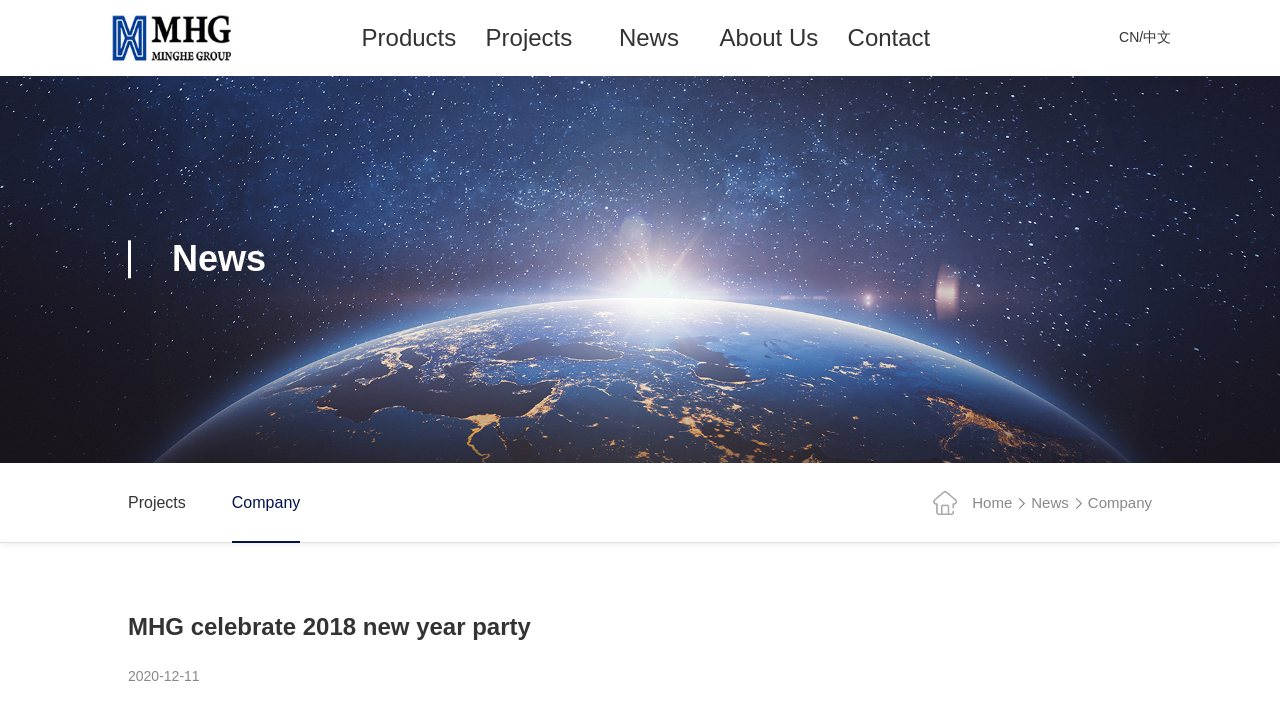What type of content is featured on the webpage?
Please give a detailed answer to the question using the information shown in the image.

The heading 'News' and the links to 'News' and 'Company' suggest that the webpage features news-related content, possibly about the company MHG.